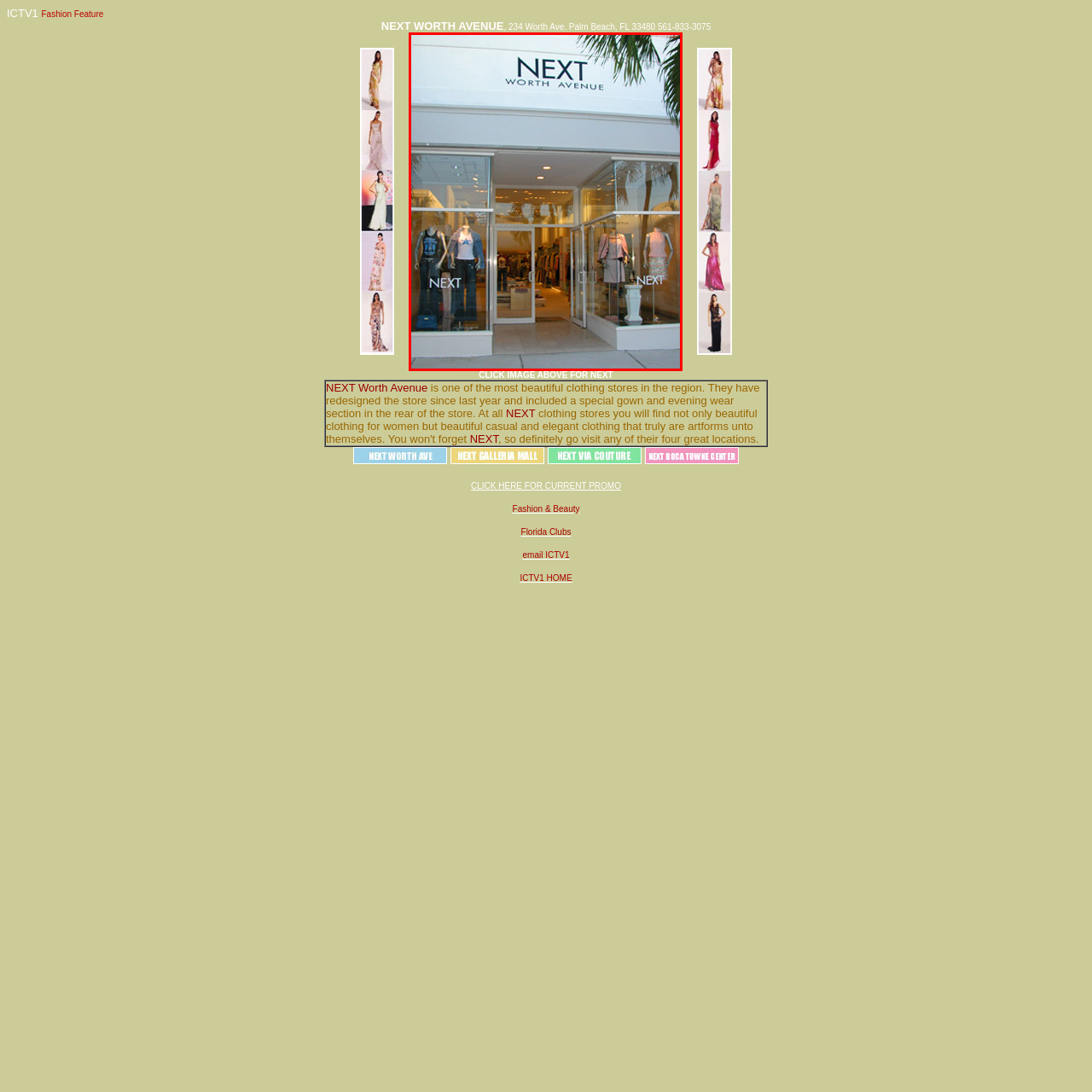What type of clothing does the store focus on?
Observe the part of the image inside the red bounding box and answer the question concisely with one word or a short phrase.

Contemporary women's clothing